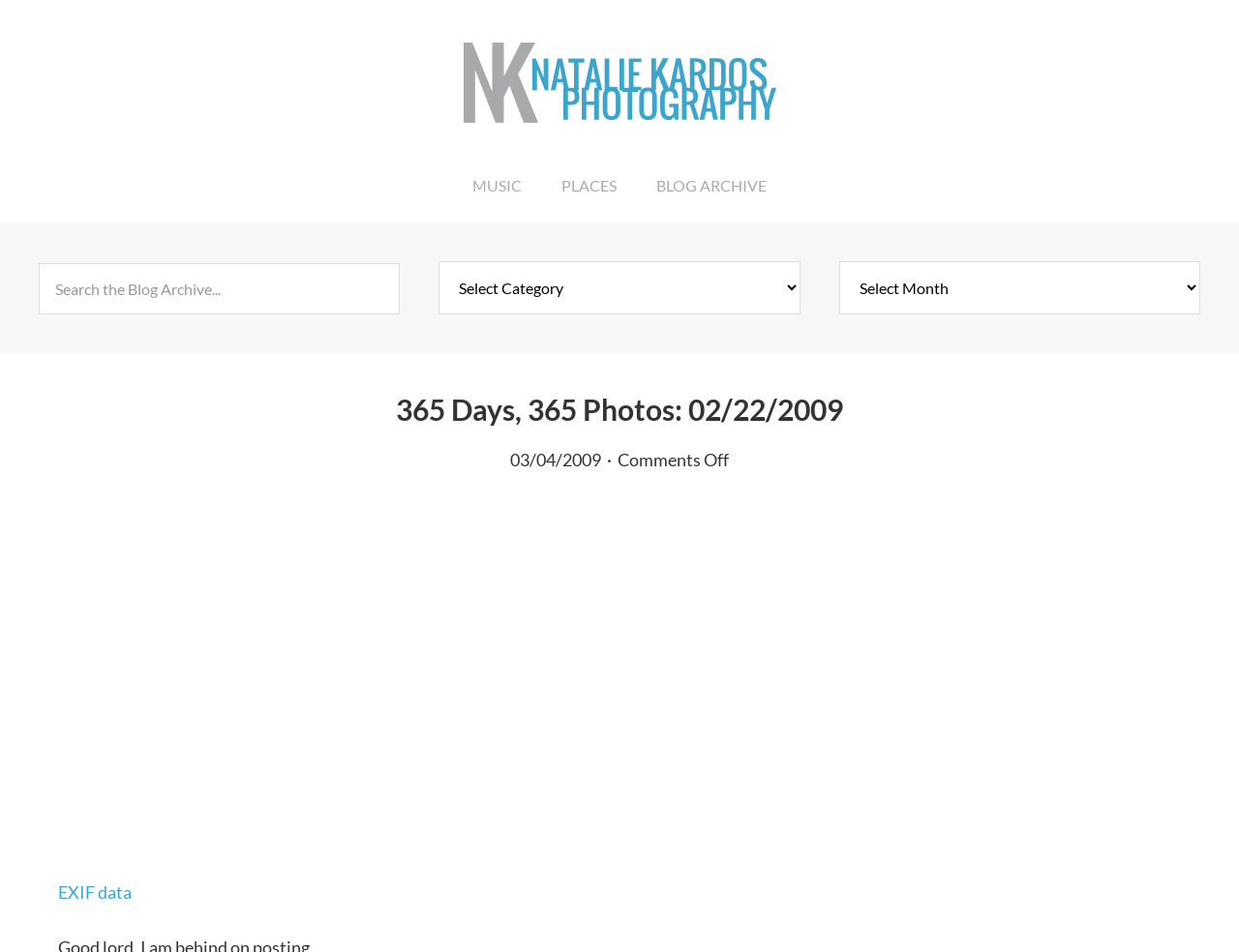Respond with a single word or phrase to the following question: How many images are there in the post?

2